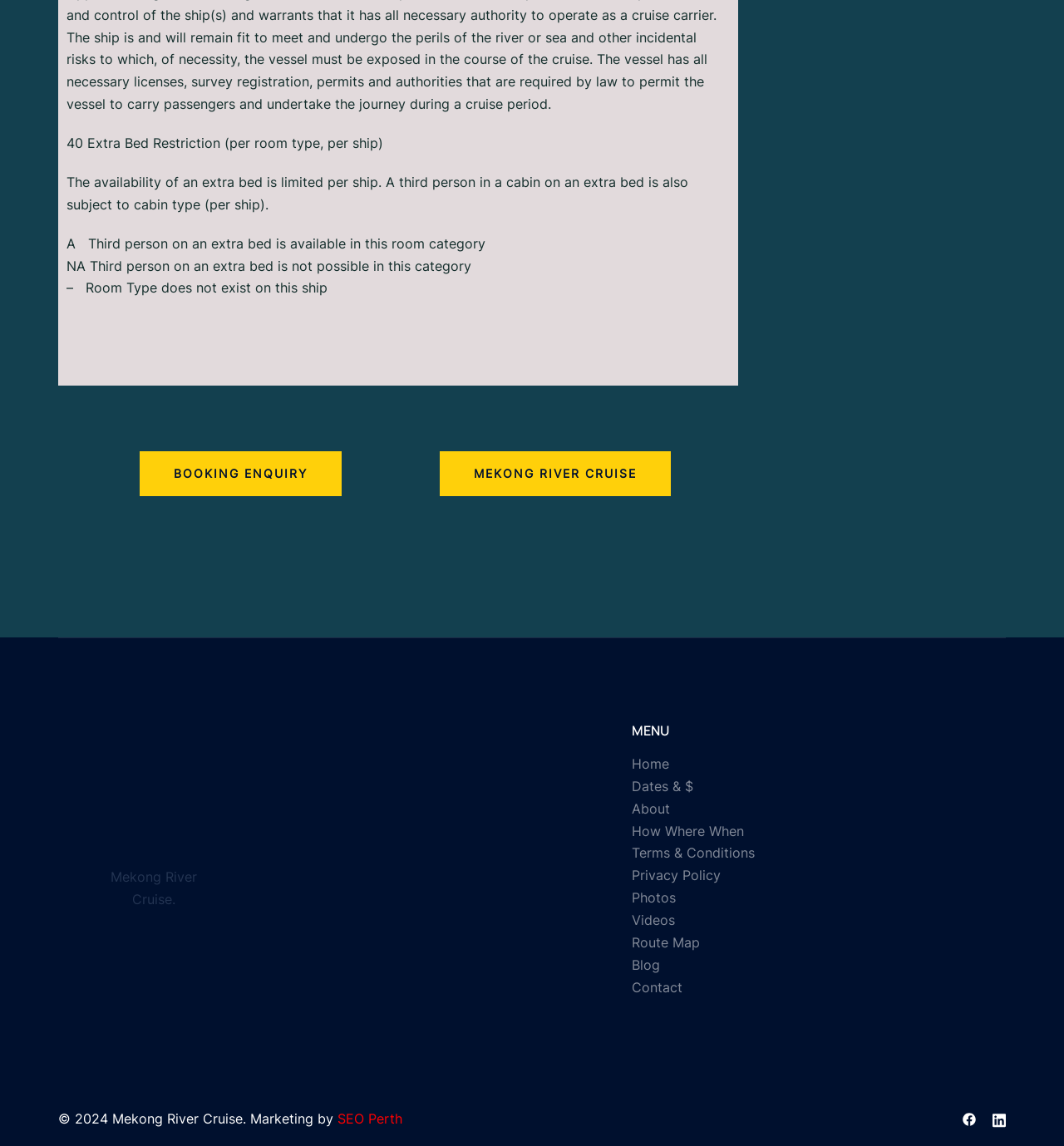What is the copyright year mentioned on the webpage?
Use the information from the image to give a detailed answer to the question.

The copyright year is mentioned in the text '© 2024 Mekong River Cruise.' which indicates that the copyright year is 2024.